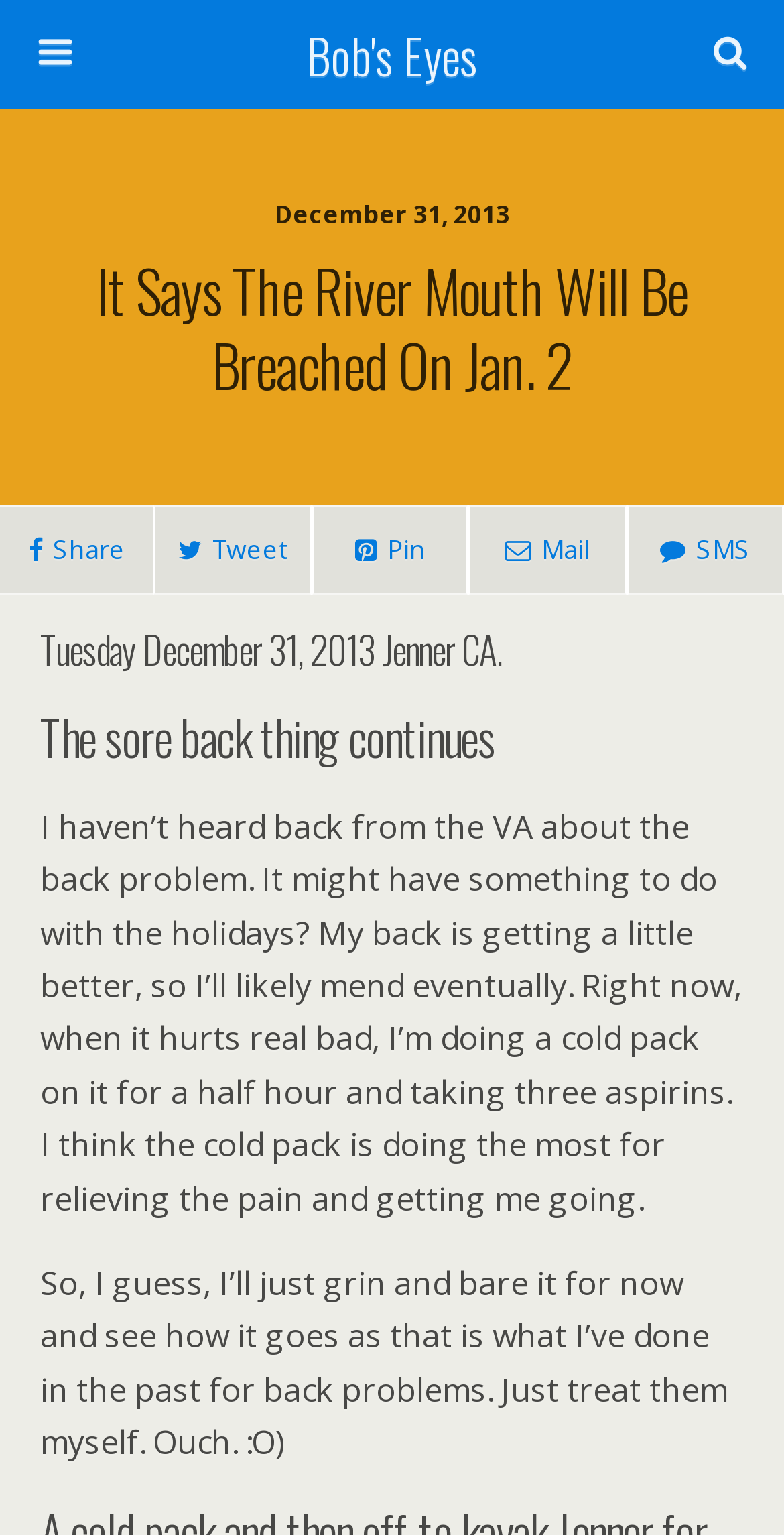Look at the image and give a detailed response to the following question: What is the author doing to relieve back pain?

According to the post, the author is using a cold pack on their back for a half hour and taking three aspirins to relieve the pain.